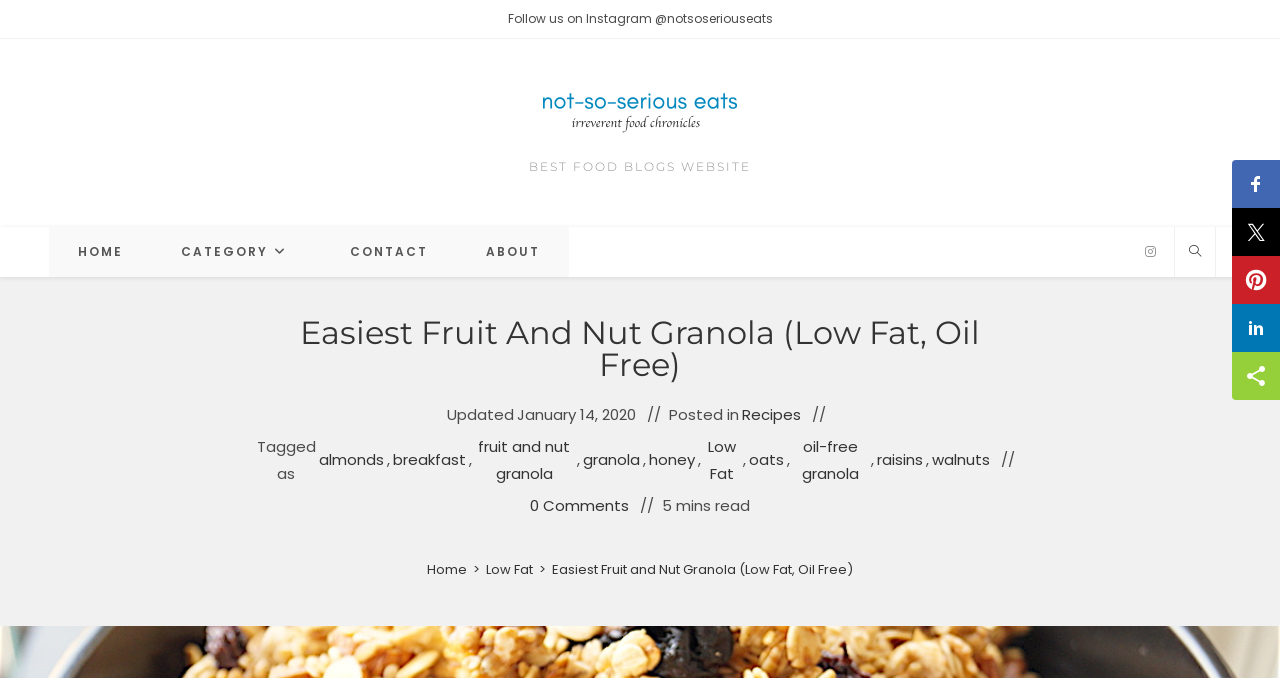What is the name of the food blog?
Please provide a detailed answer to the question.

I found the answer by looking at the top of the webpage, where it says 'Not-So-Serious Eats – Food Blogs' in a prominent heading.